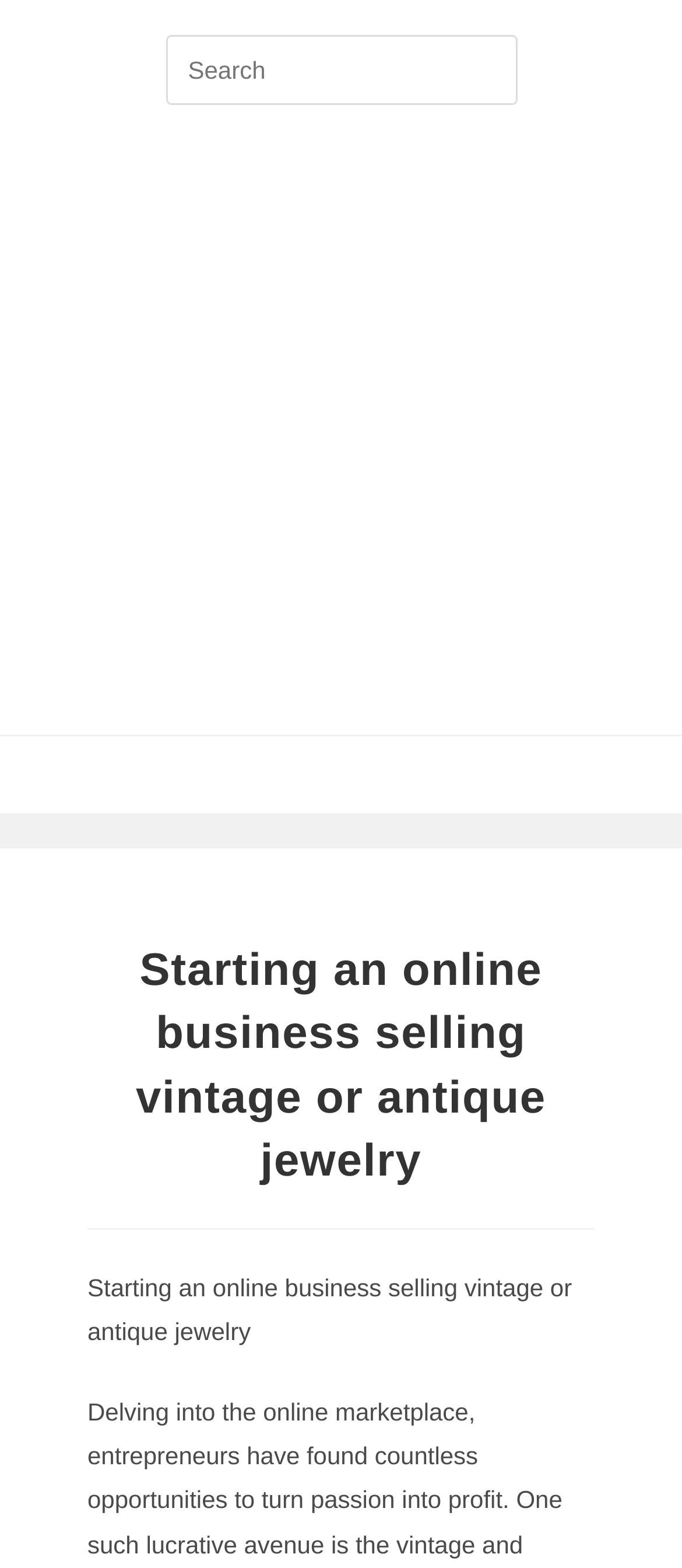Determine the bounding box for the described HTML element: "aria-label="Advertisement" name="aswift_1" title="Advertisement"". Ensure the coordinates are four float numbers between 0 and 1 in the format [left, top, right, bottom].

[0.0, 0.095, 1.0, 0.457]